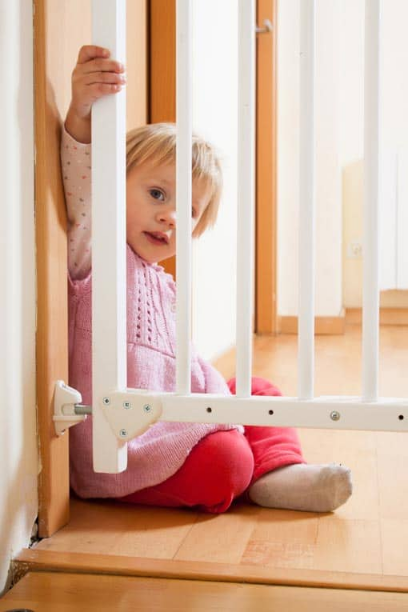What is the purpose of the safety gate?
Using the image as a reference, give a one-word or short phrase answer.

To prevent access to hazardous areas